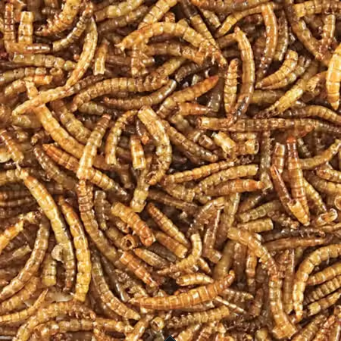Examine the image and give a thorough answer to the following question:
What is the condition of the mealworms?

The image is intended to showcase the quality of the mealworms, and the caption highlights their 'plump and healthy appearance', which implies that they are well-fed and in good condition, making them suitable for animal diets.